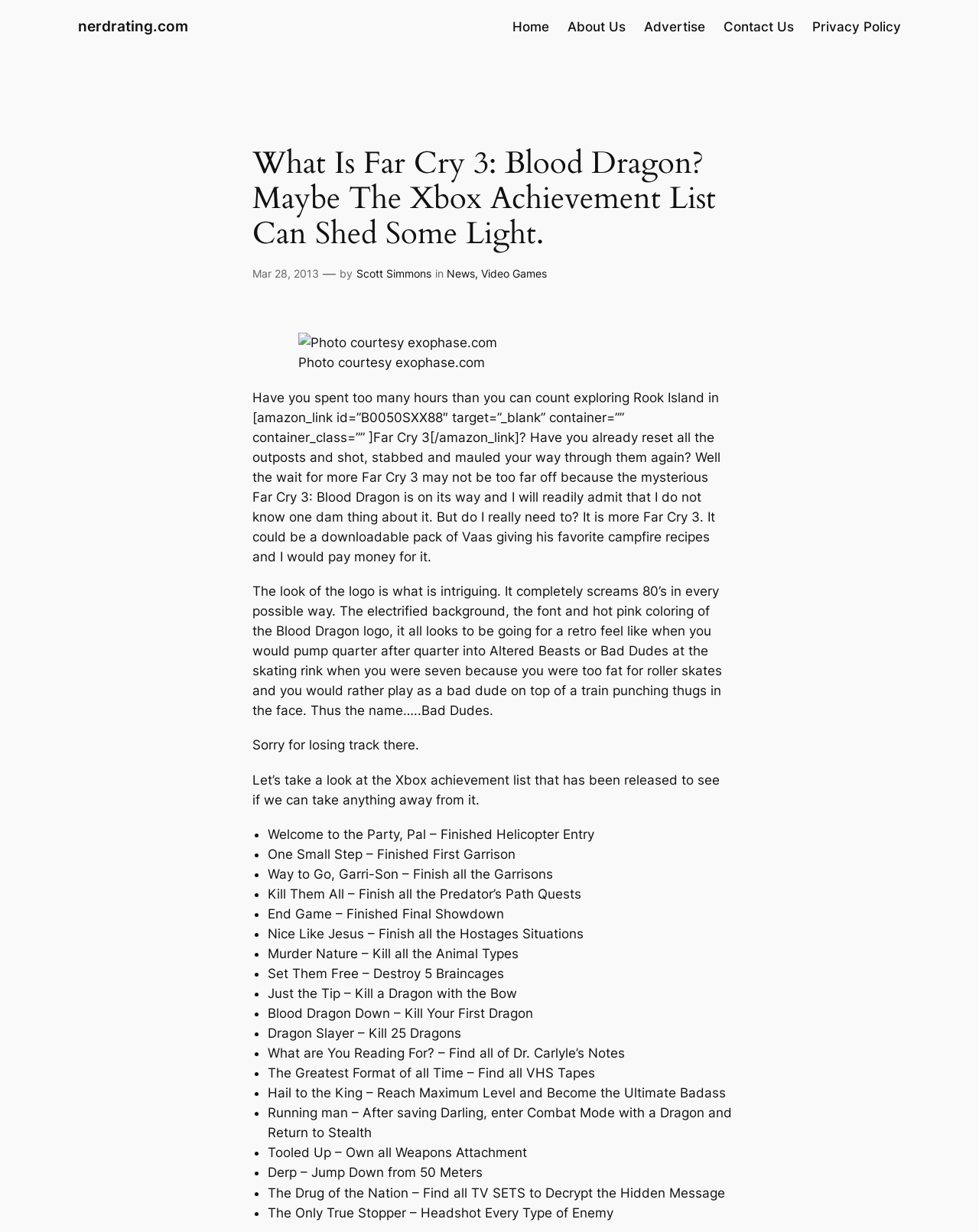Given the description: "Mar 28, 2013", determine the bounding box coordinates of the UI element. The coordinates should be formatted as four float numbers between 0 and 1, [left, top, right, bottom].

[0.258, 0.217, 0.326, 0.227]